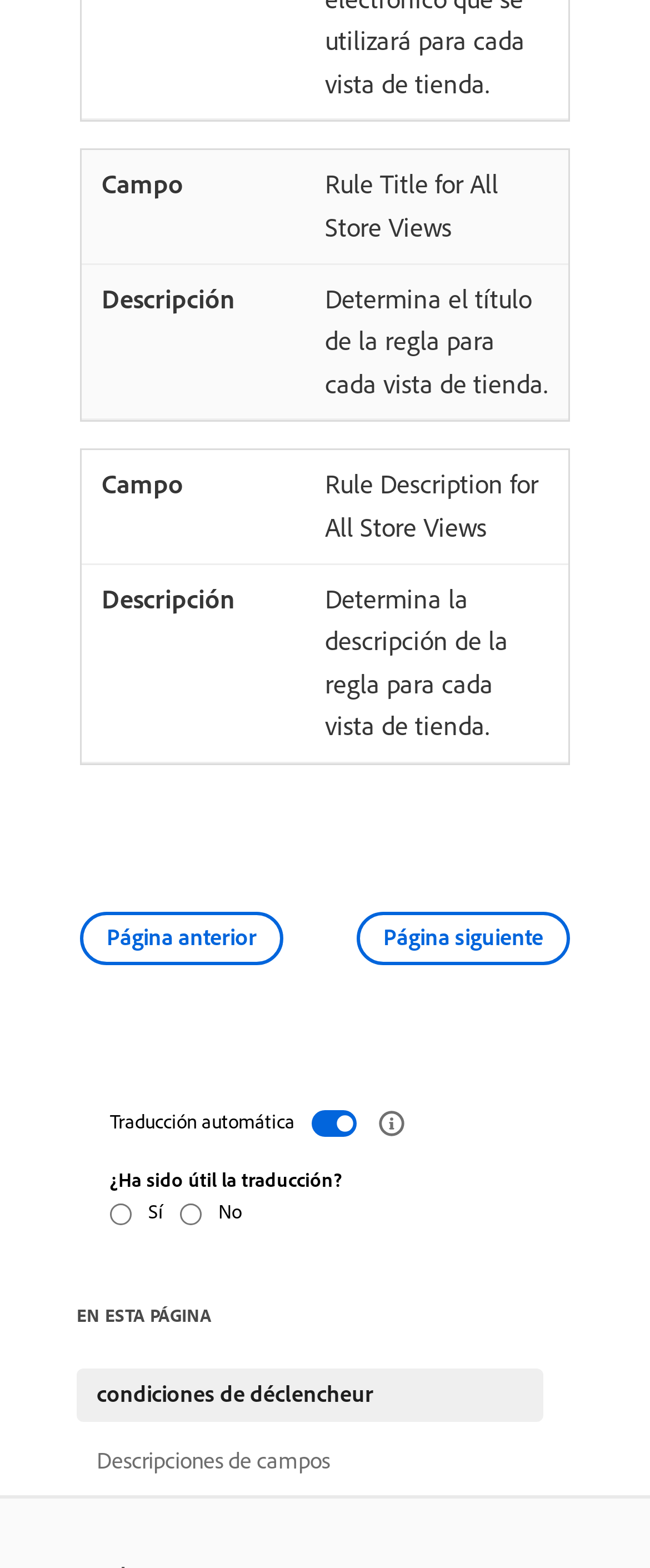Based on the image, give a detailed response to the question: What is the purpose of the 'Campo Rule Title for All Store Views' field?

Based on the label 'Campo Rule Title for All Store Views' and its description 'Determina el título de la regla para cada vista de tienda', it can be inferred that this field is used to enter the title of a rule for all store views.